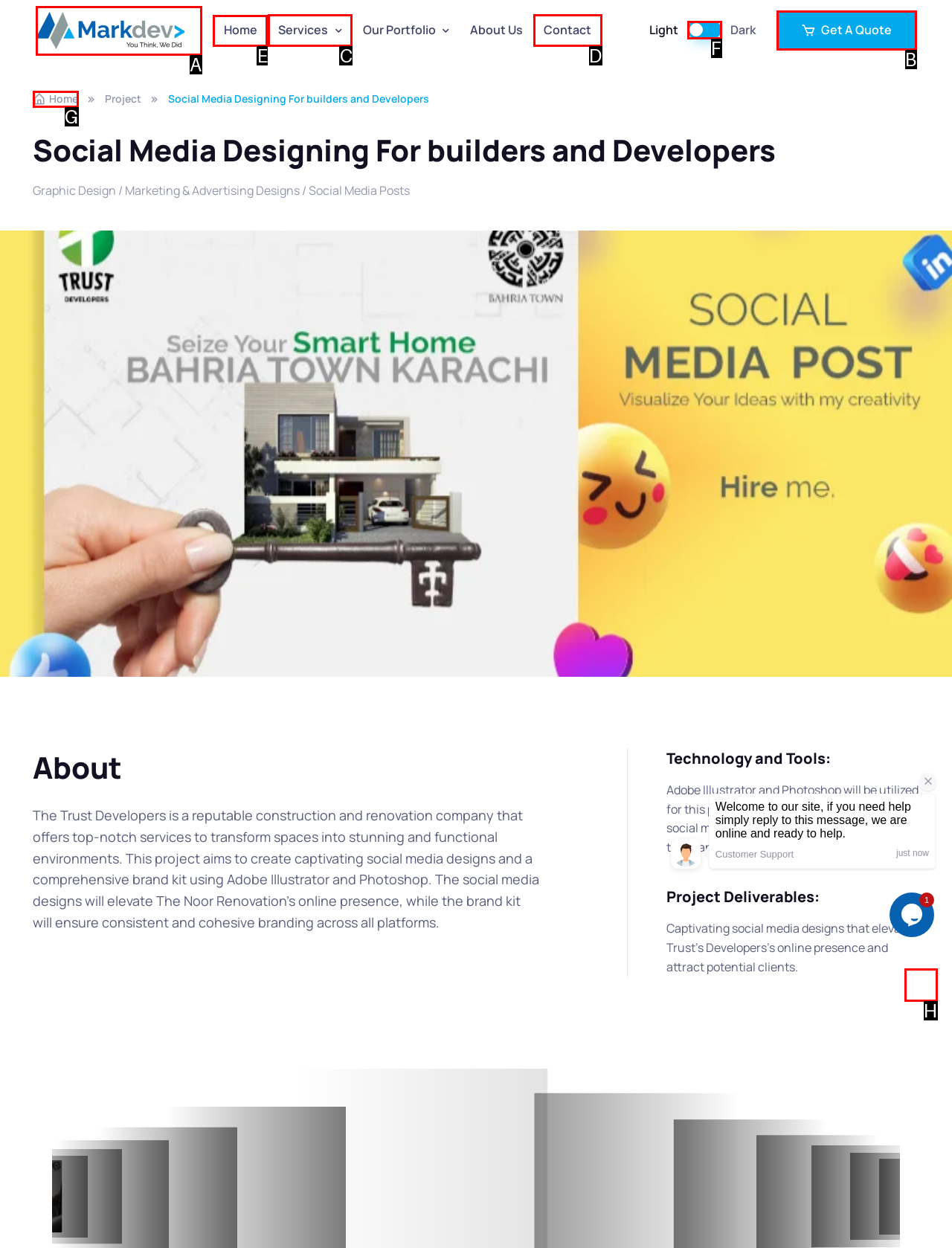Which HTML element should be clicked to fulfill the following task: Navigate to the 'Home' page?
Reply with the letter of the appropriate option from the choices given.

E